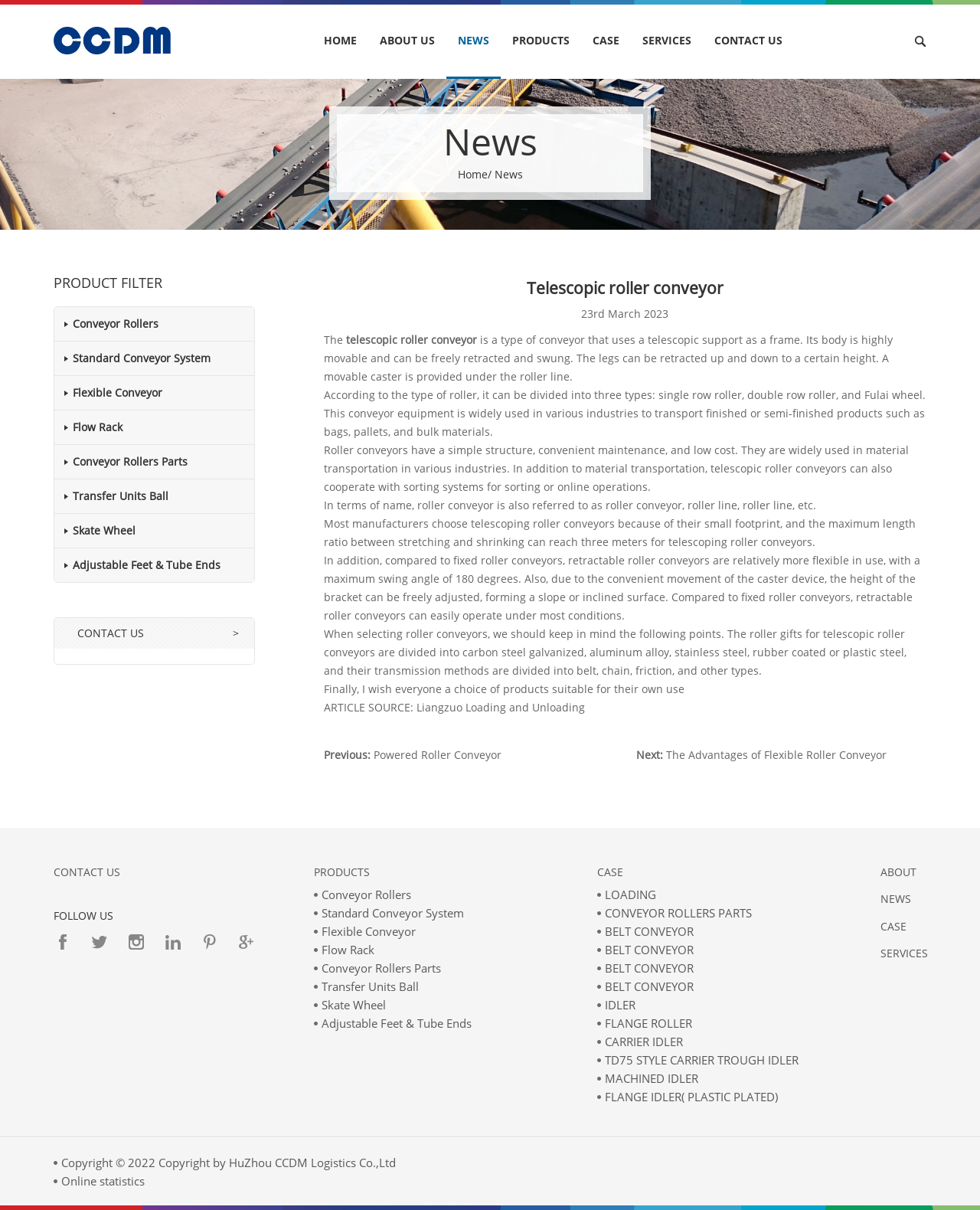What is the purpose of the caster device in telescopic roller conveyors?
Based on the image, give a concise answer in the form of a single word or short phrase.

To adjust the height of the bracket